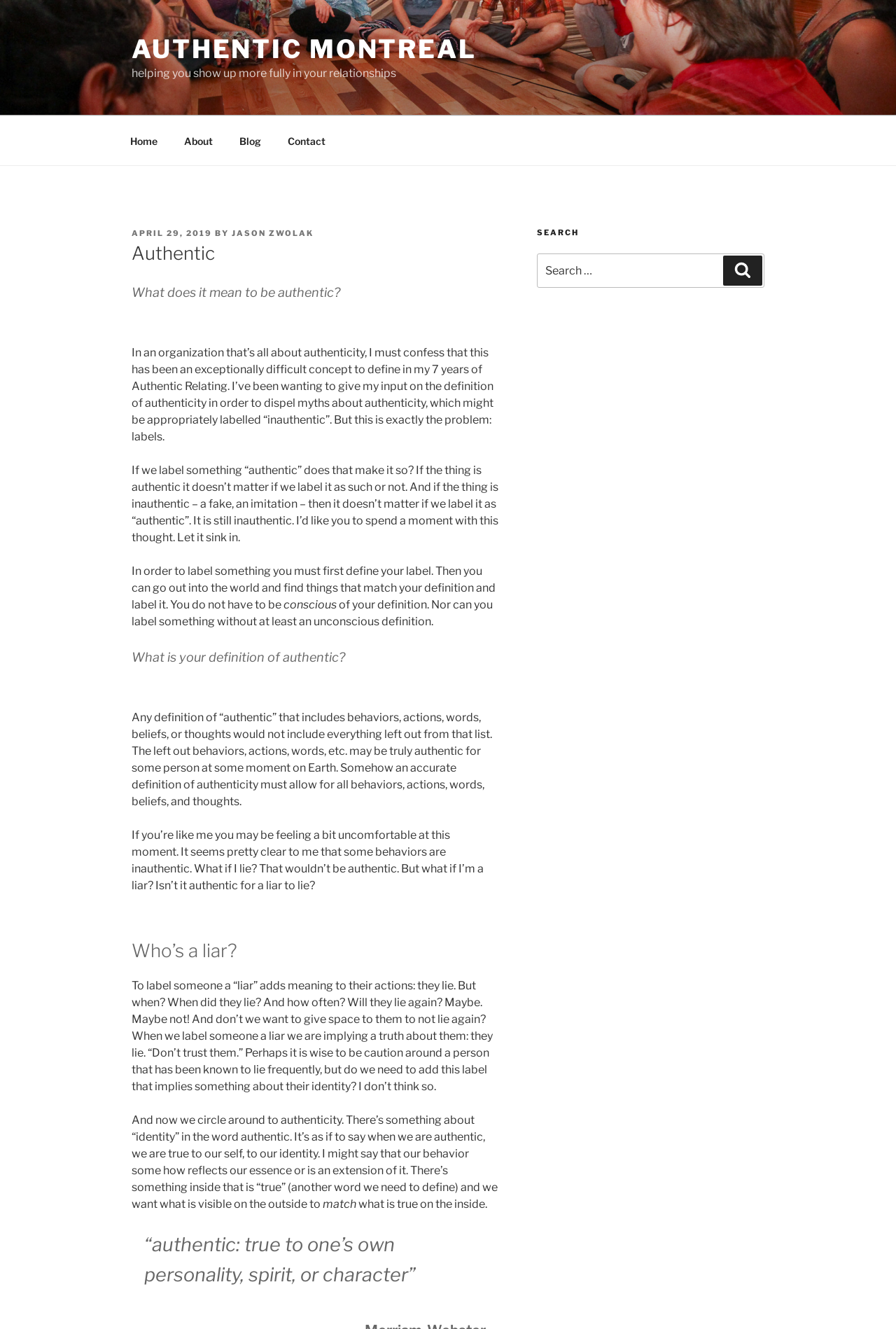Use one word or a short phrase to answer the question provided: 
Who is the author of this blog post?

Jason Zwolak